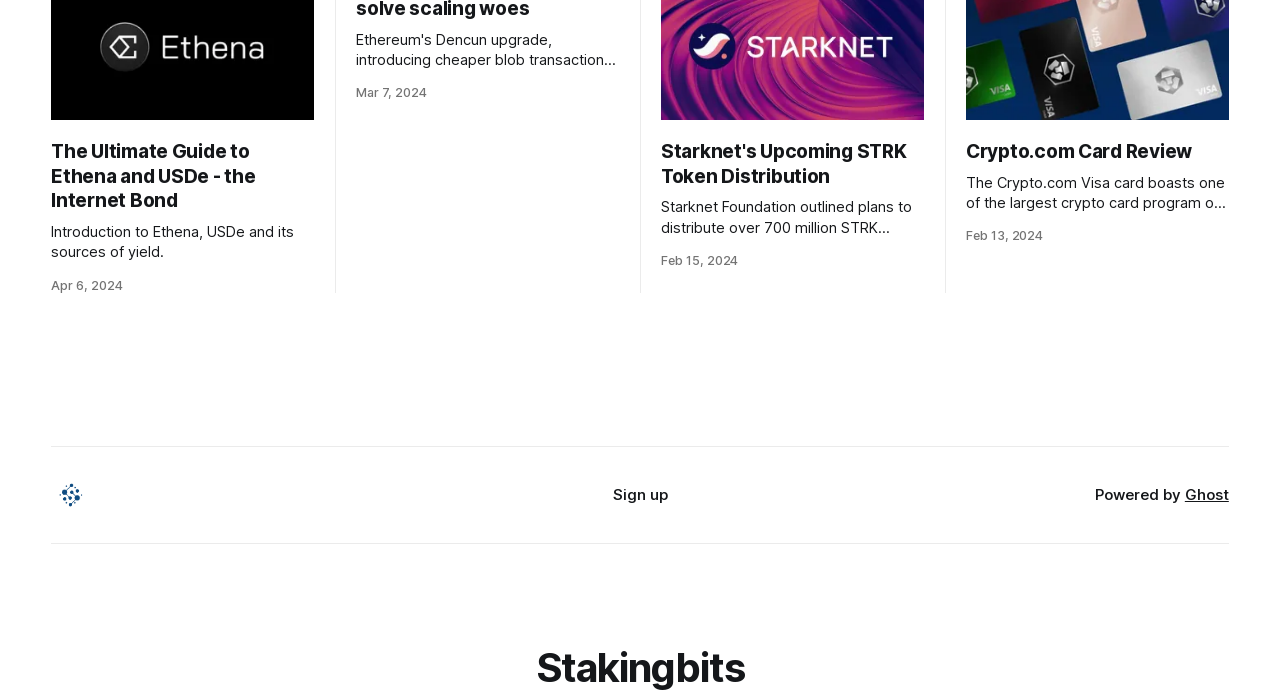What is the name of the website powered by?
Answer with a single word or phrase by referring to the visual content.

Ghost